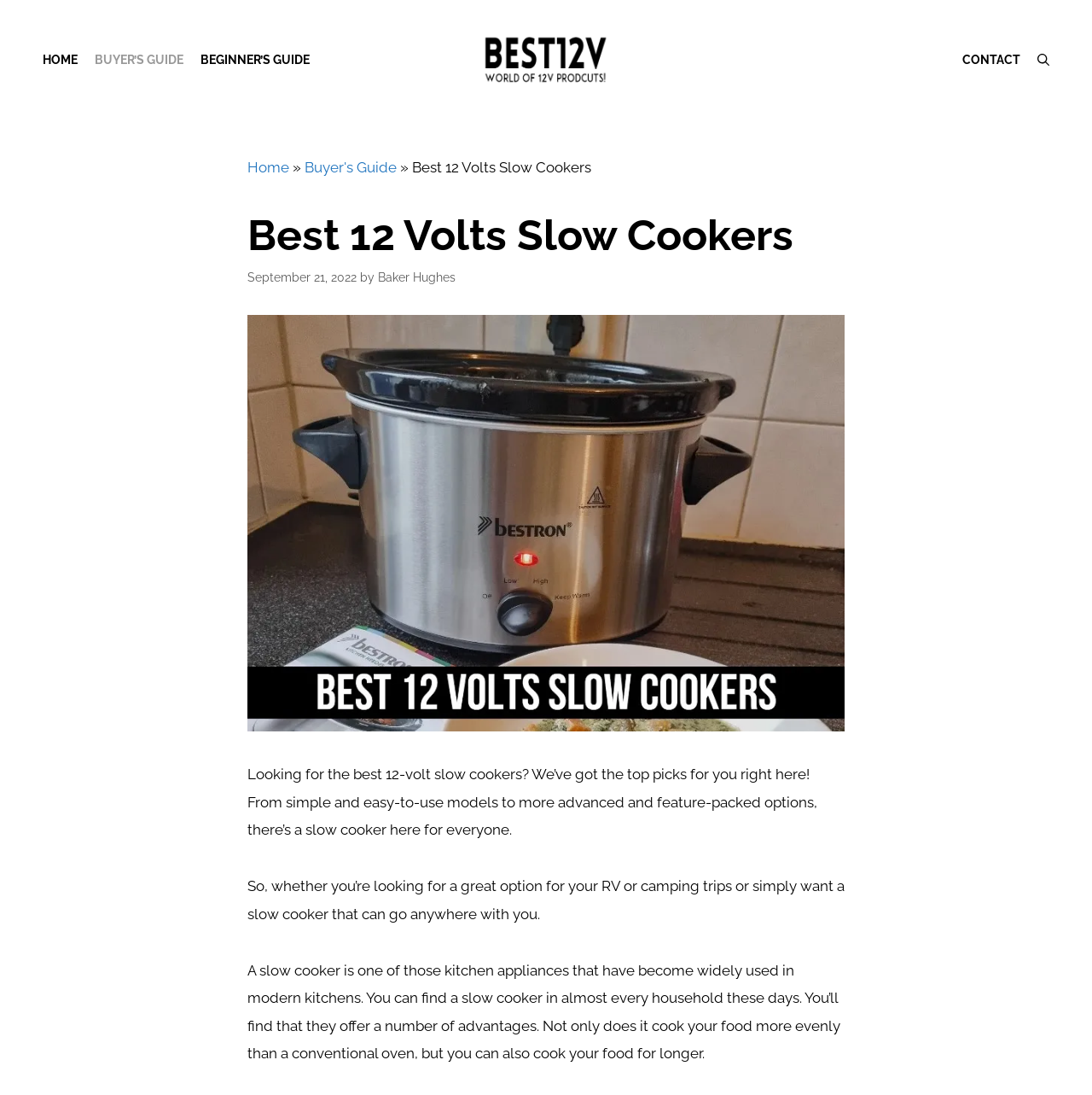Reply to the question with a brief word or phrase: Who wrote this article?

Baker Hughes